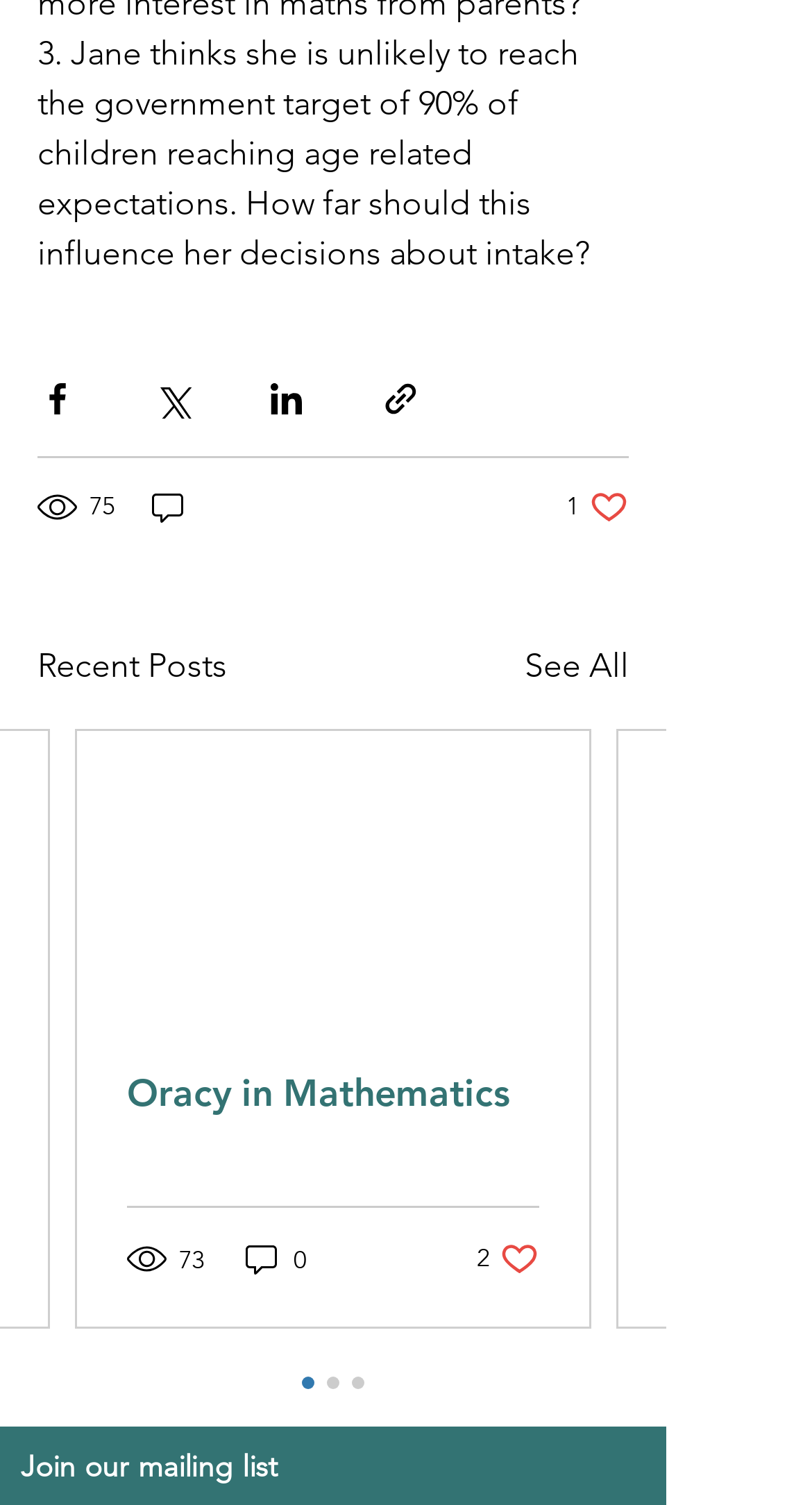What is the purpose of the buttons with Facebook, Twitter, and LinkedIn icons?
Based on the screenshot, answer the question with a single word or phrase.

Share via social media